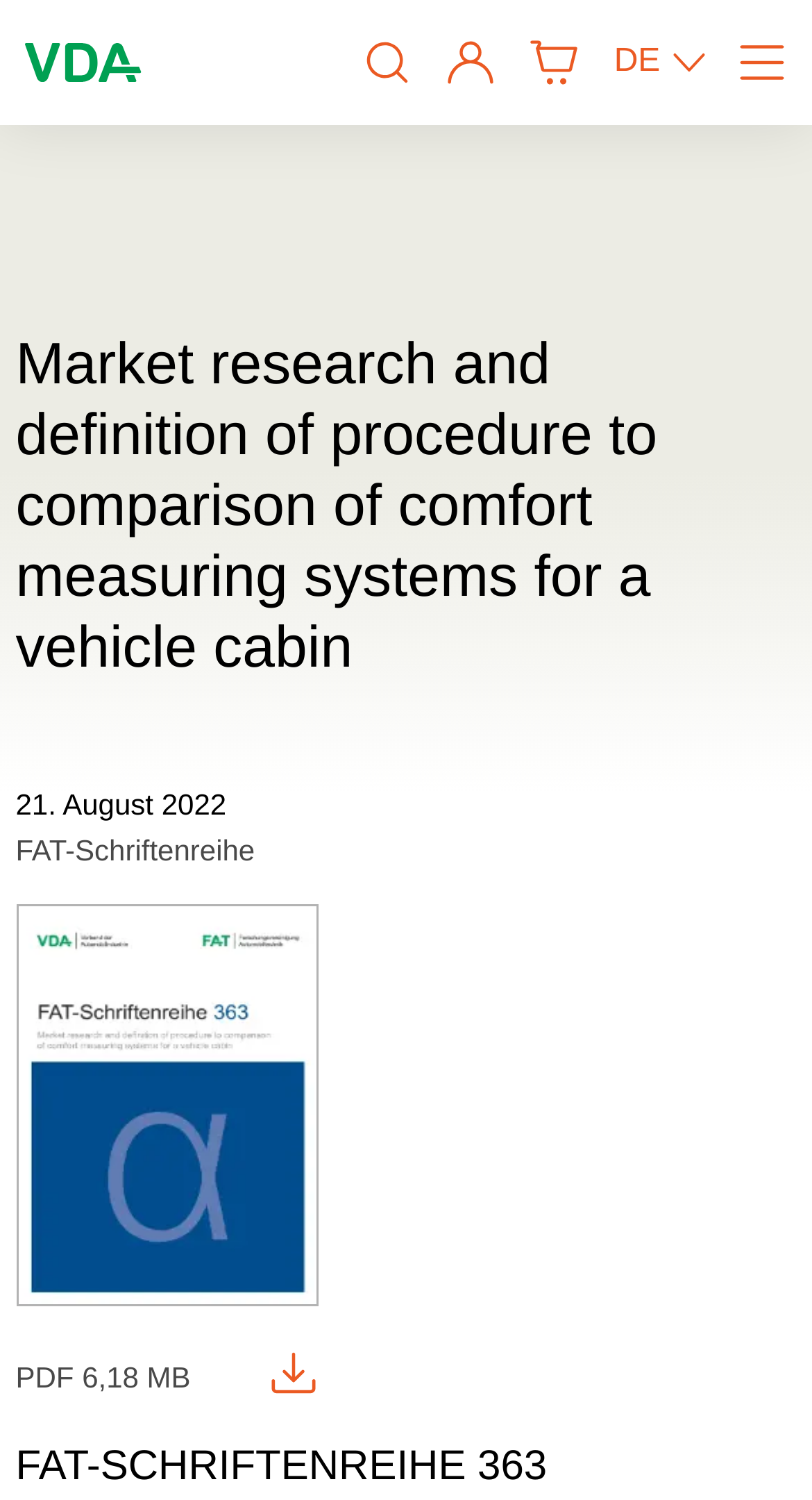Using floating point numbers between 0 and 1, provide the bounding box coordinates in the format (top-left x, top-left y, bottom-right x, bottom-right y). Locate the UI element described here: parent_node: 21. August 2022

[0.019, 0.603, 0.391, 0.871]